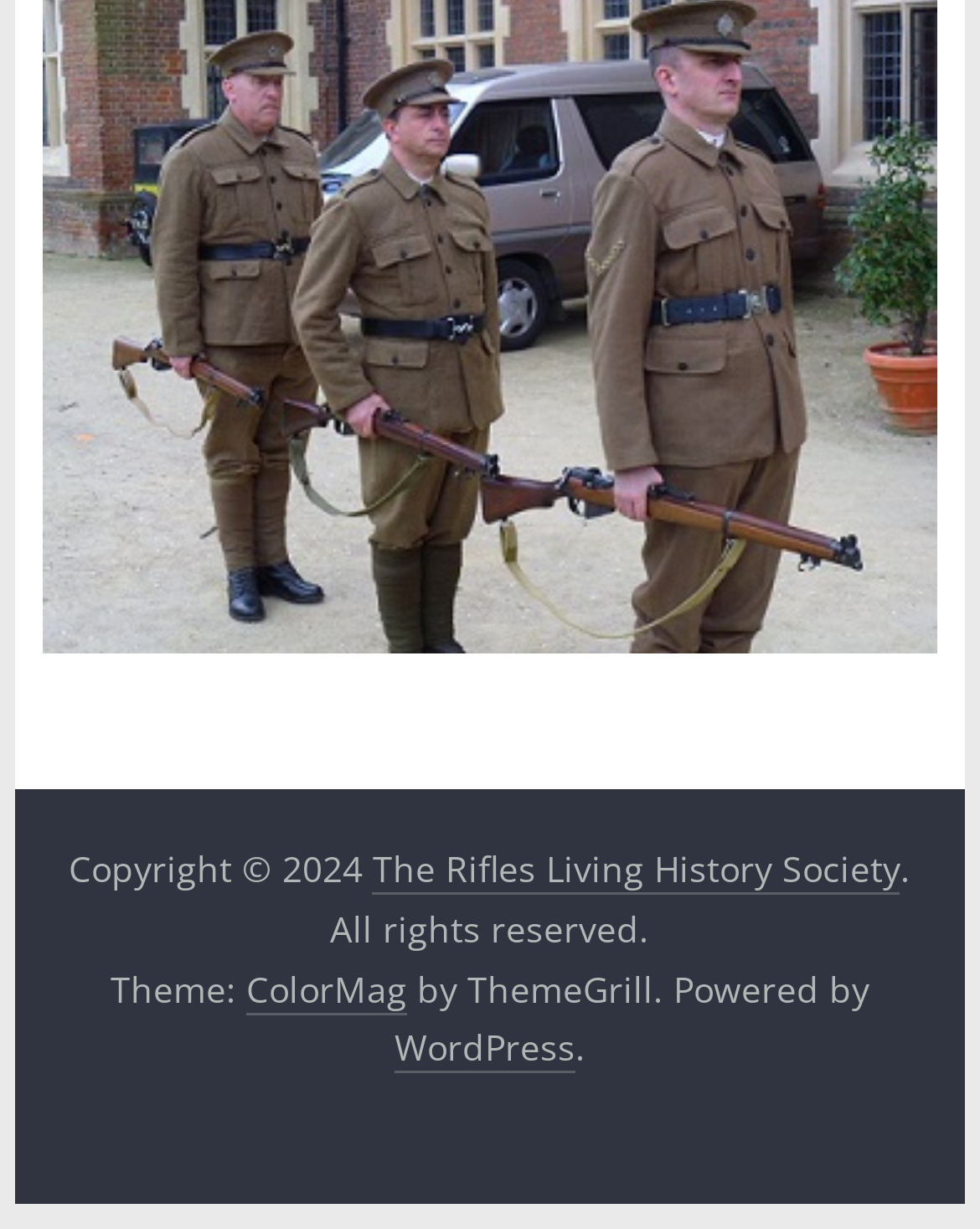Based on the element description "The Rifles Living History Society", predict the bounding box coordinates of the UI element.

[0.381, 0.687, 0.919, 0.728]